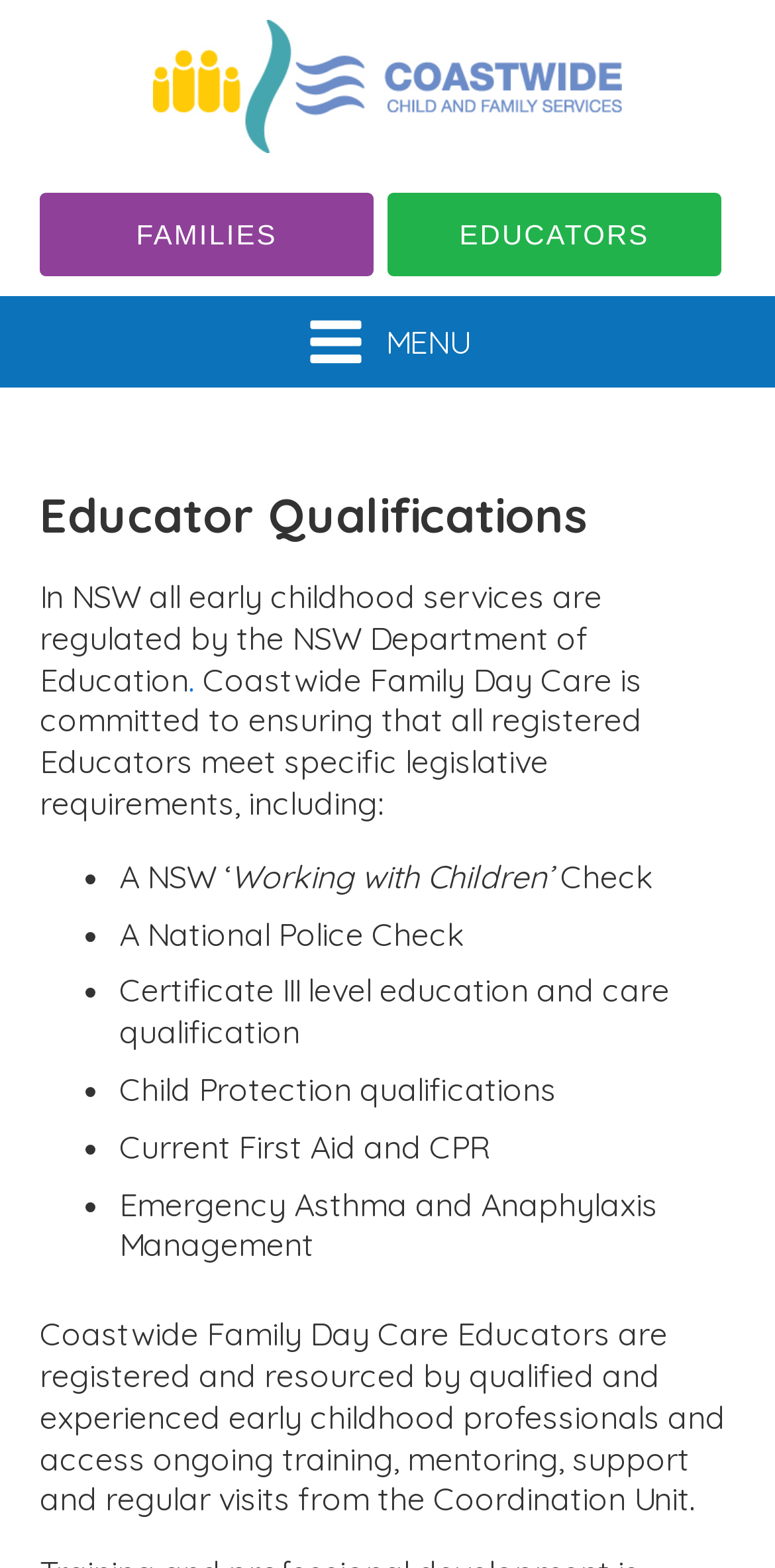What type of support do Coastwide Family Day Care educators receive? Observe the screenshot and provide a one-word or short phrase answer.

Ongoing training and mentoring